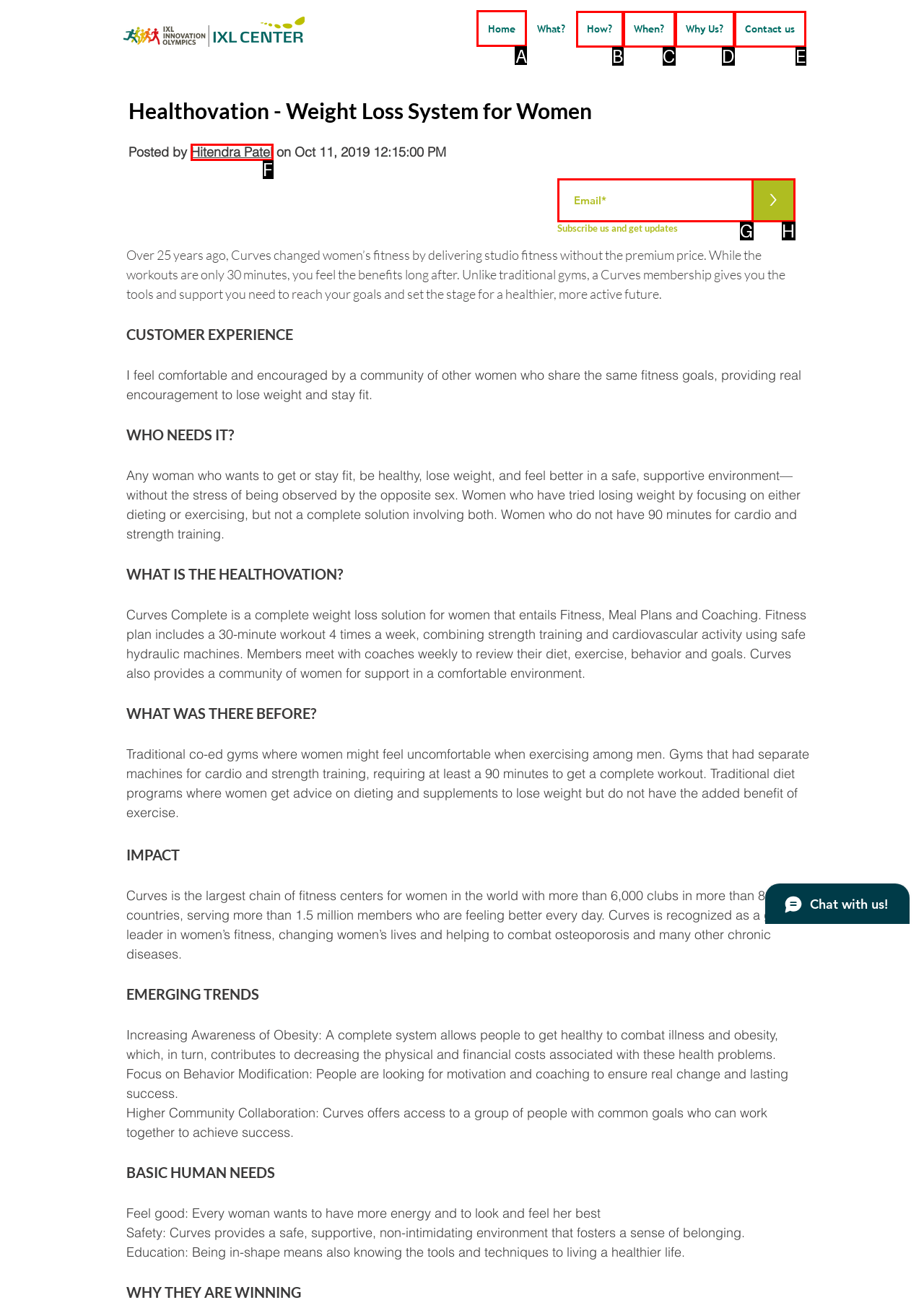Given the instruction: Click the 'Home' link, which HTML element should you click on?
Answer with the letter that corresponds to the correct option from the choices available.

A